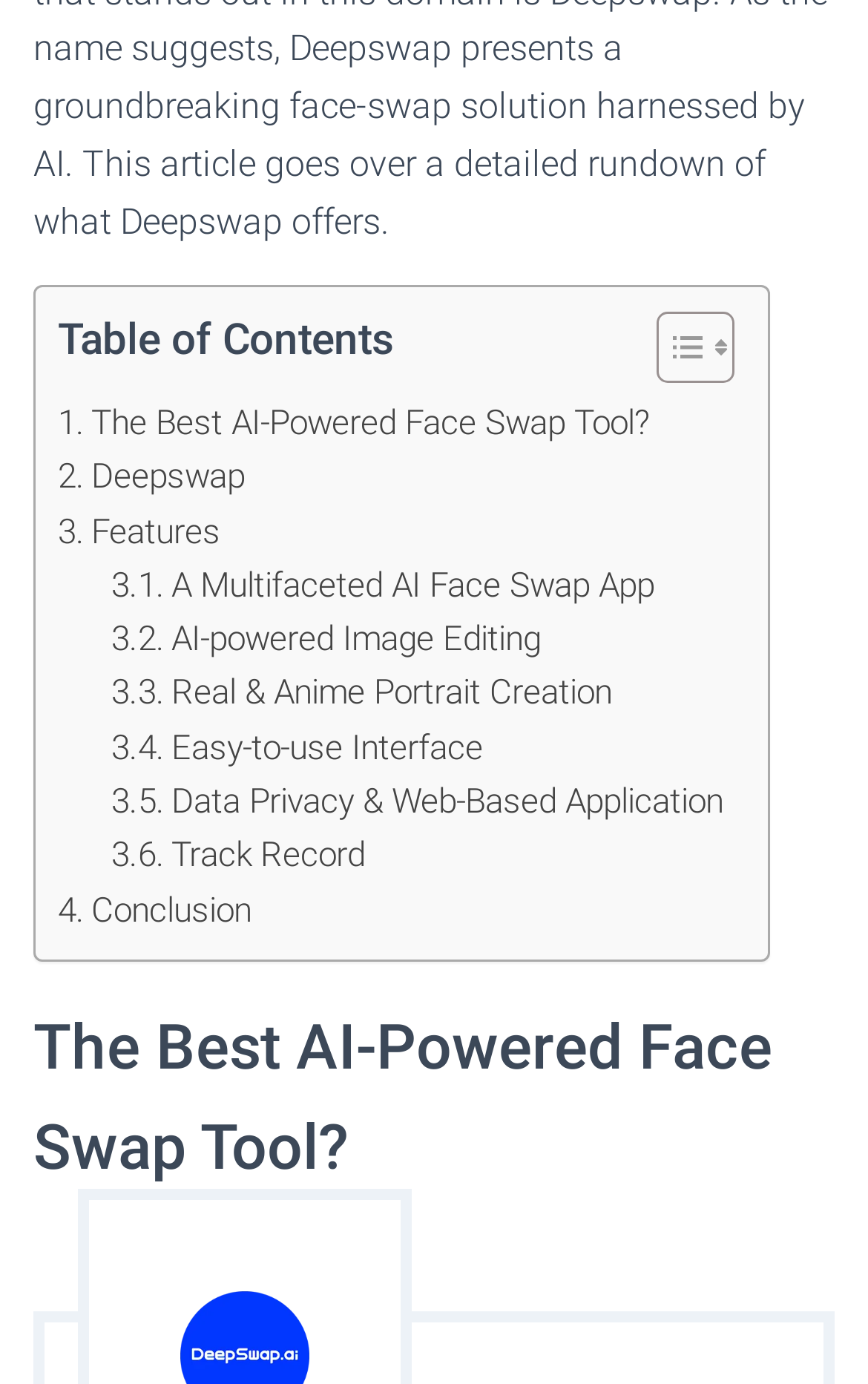Using the provided description Track Record, find the bounding box coordinates for the UI element. Provide the coordinates in (top-left x, top-left y, bottom-right x, bottom-right y) format, ensuring all values are between 0 and 1.

[0.128, 0.599, 0.421, 0.638]